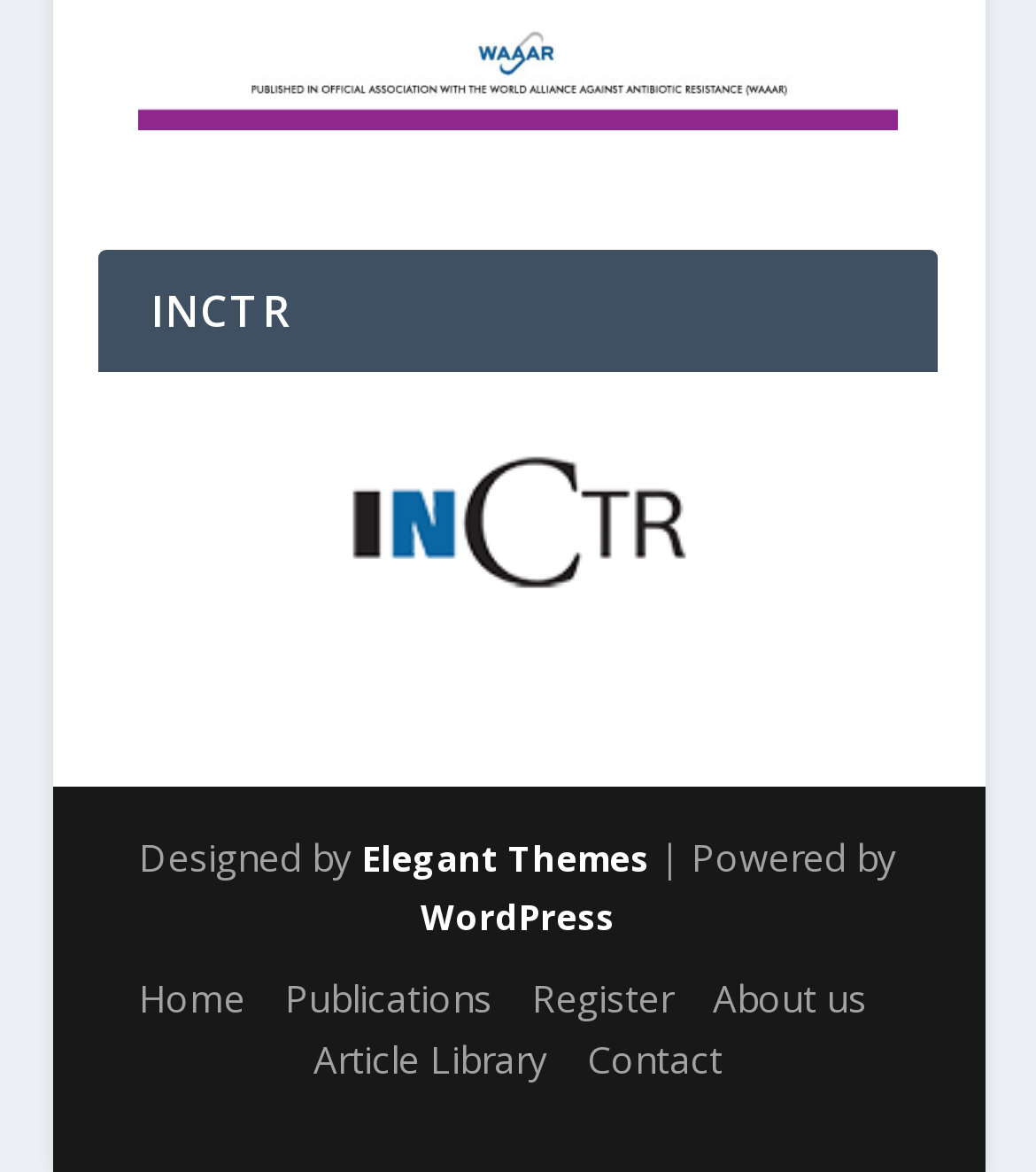Find and specify the bounding box coordinates that correspond to the clickable region for the instruction: "Click on the 'Home' link".

[0.135, 0.829, 0.237, 0.872]